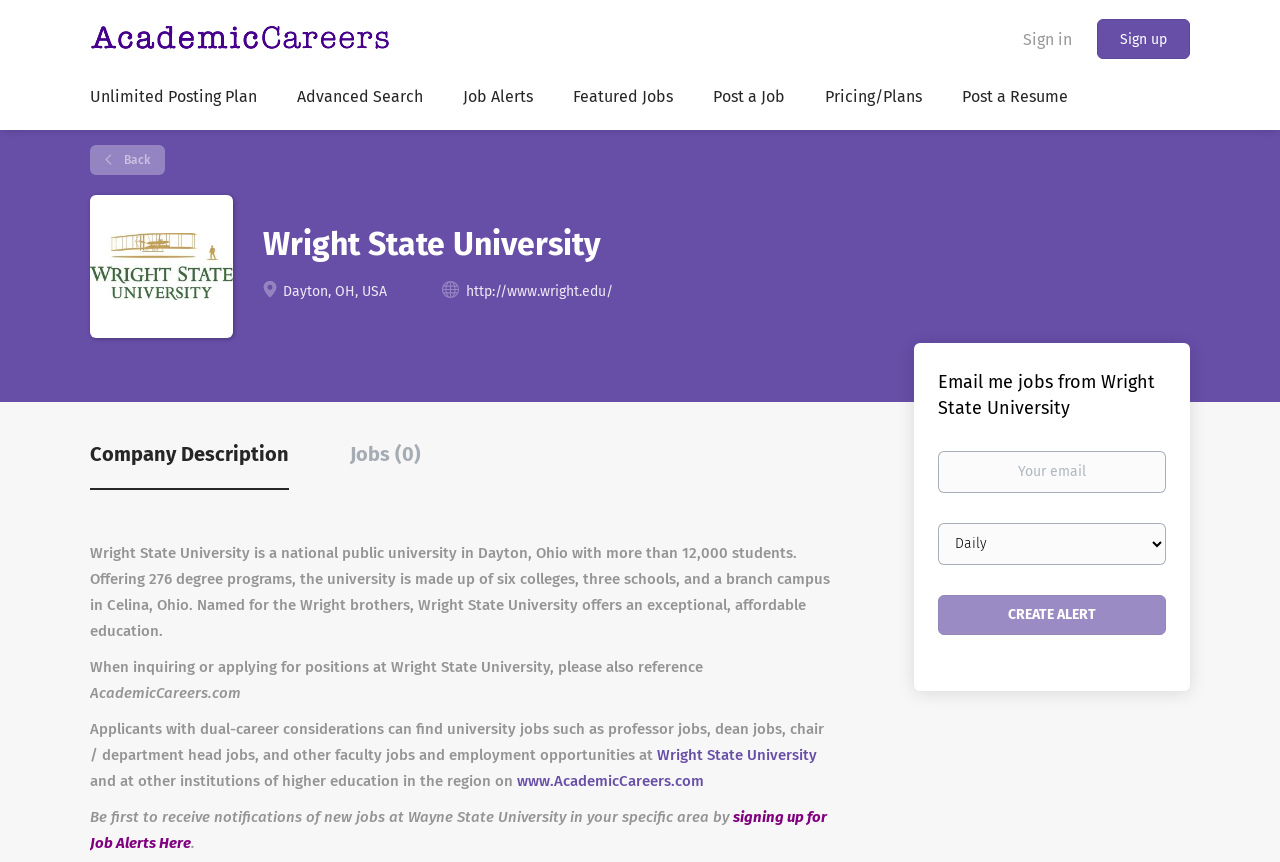Answer this question in one word or a short phrase: What is the name of the website that is referenced in the text?

AcademicCareers.com